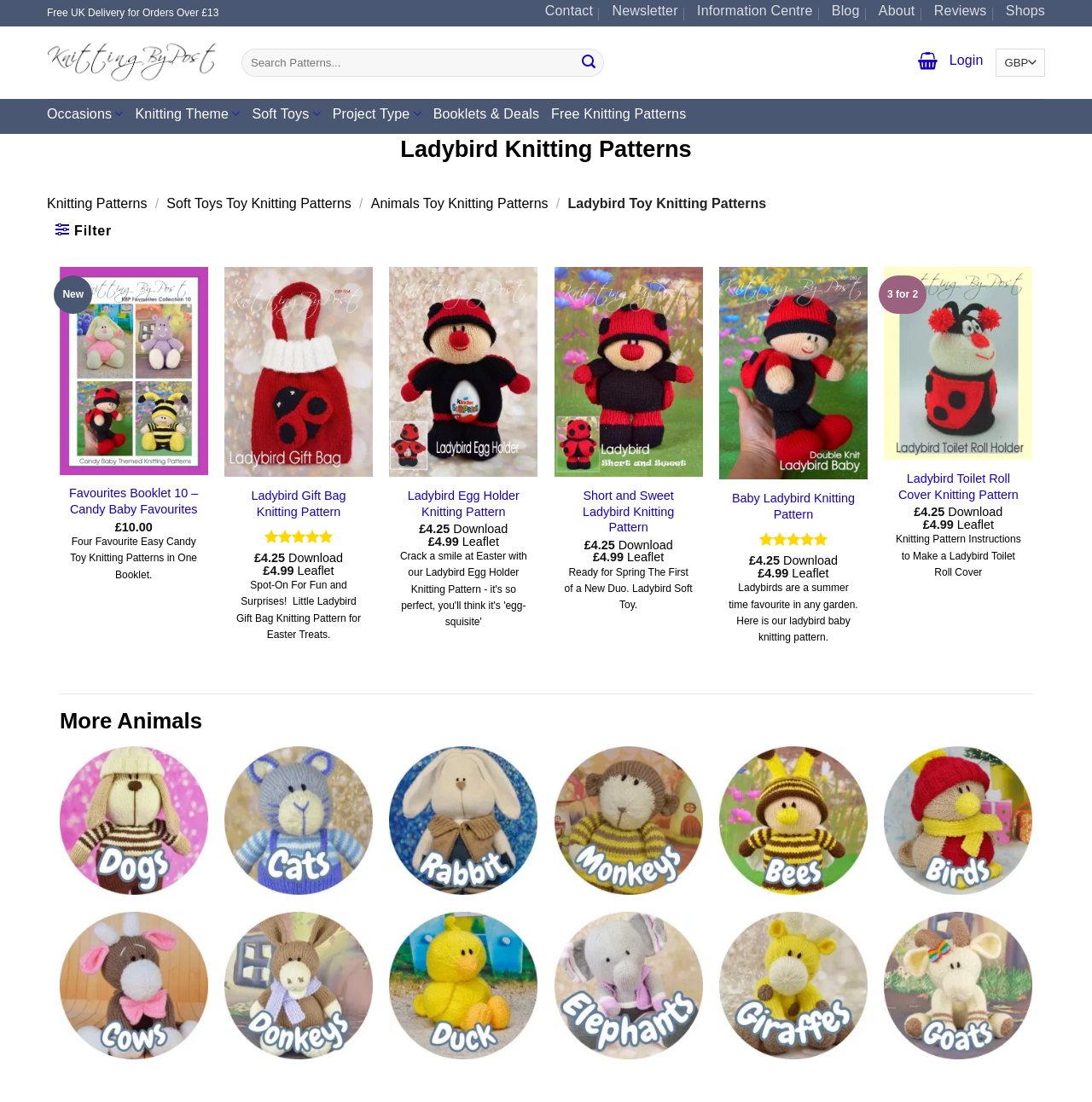From the image, can you give a detailed response to the question below:
What is the rating of the 'Ladybird Gift Bag Knitting Pattern'?

The webpage displays a rating of 5.00 out of 5 for the 'Ladybird Gift Bag Knitting Pattern', indicating that it has received a perfect score from reviewers.